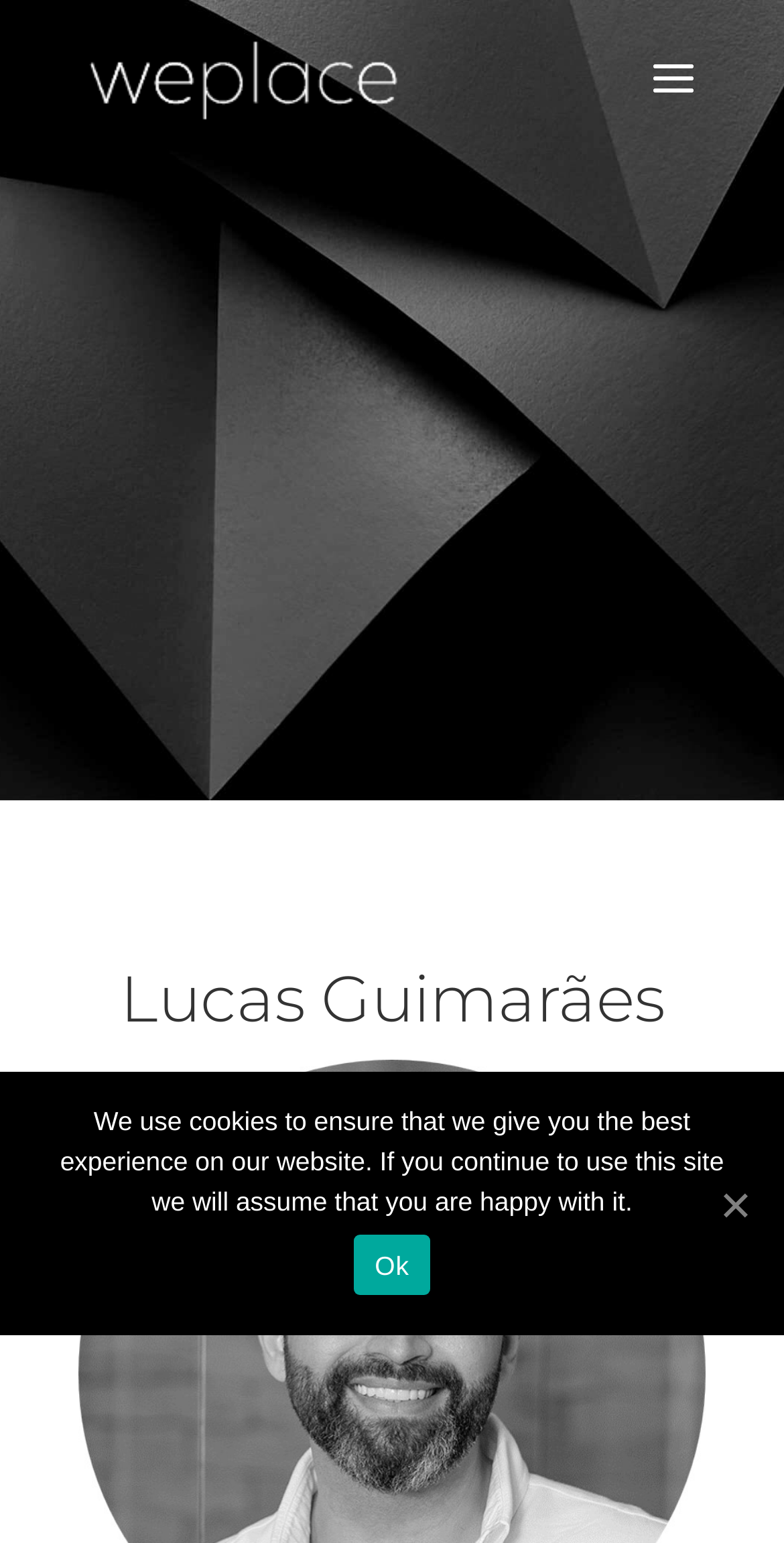Answer the question briefly using a single word or phrase: 
Is the heading 'Lucas Guimarães' centered on the webpage?

No